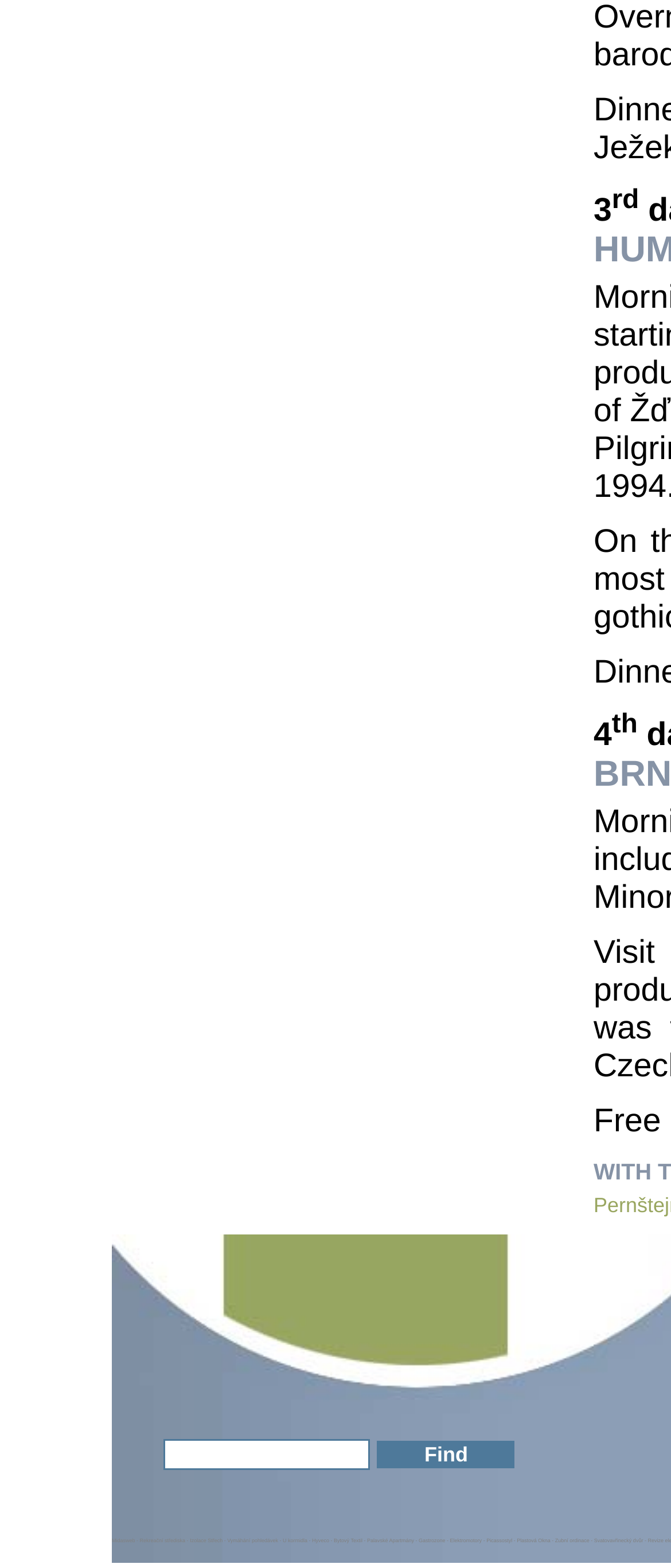Return the bounding box coordinates of the UI element that corresponds to this description: "July 2022". The coordinates must be given as four float numbers in the range of 0 and 1, [left, top, right, bottom].

None